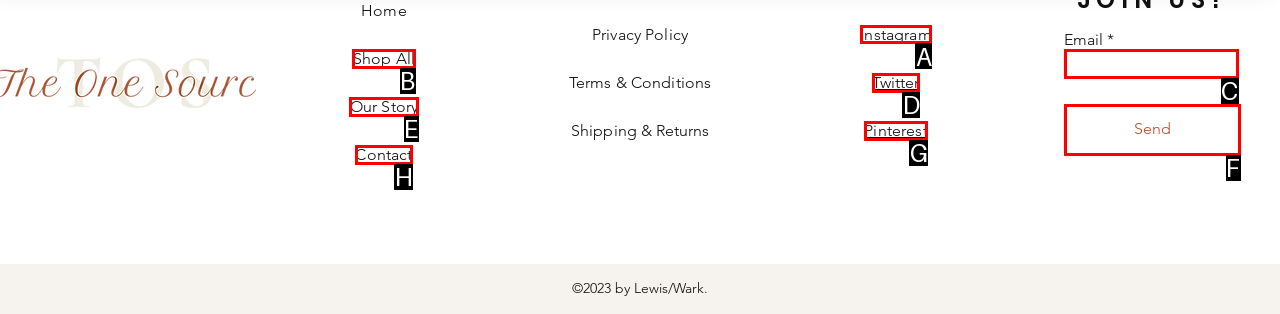Indicate the UI element to click to perform the task: Contact Openminds. Reply with the letter corresponding to the chosen element.

None